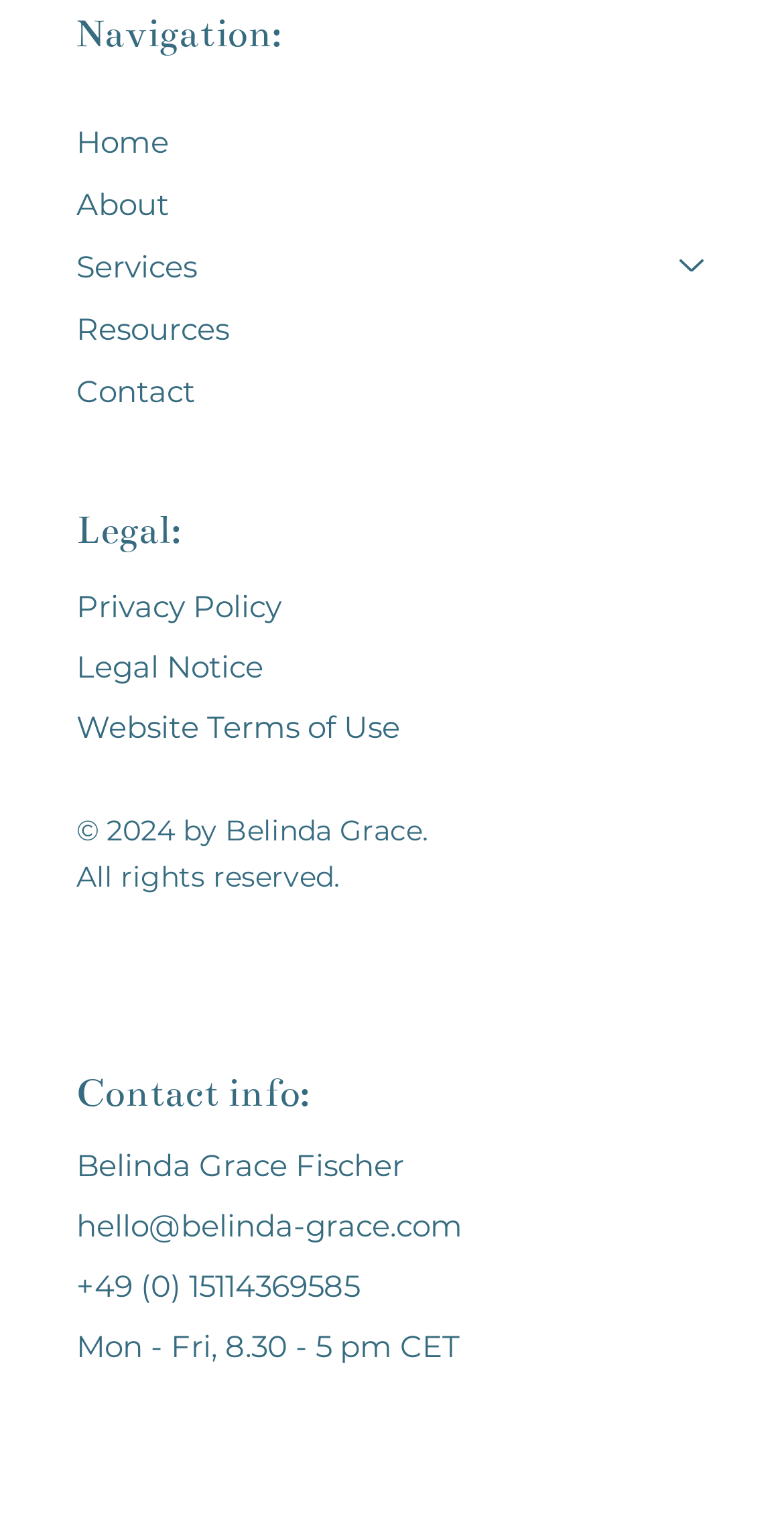Answer this question in one word or a short phrase: What is the phone number listed in the contact info?

+49 (0) 15114369585